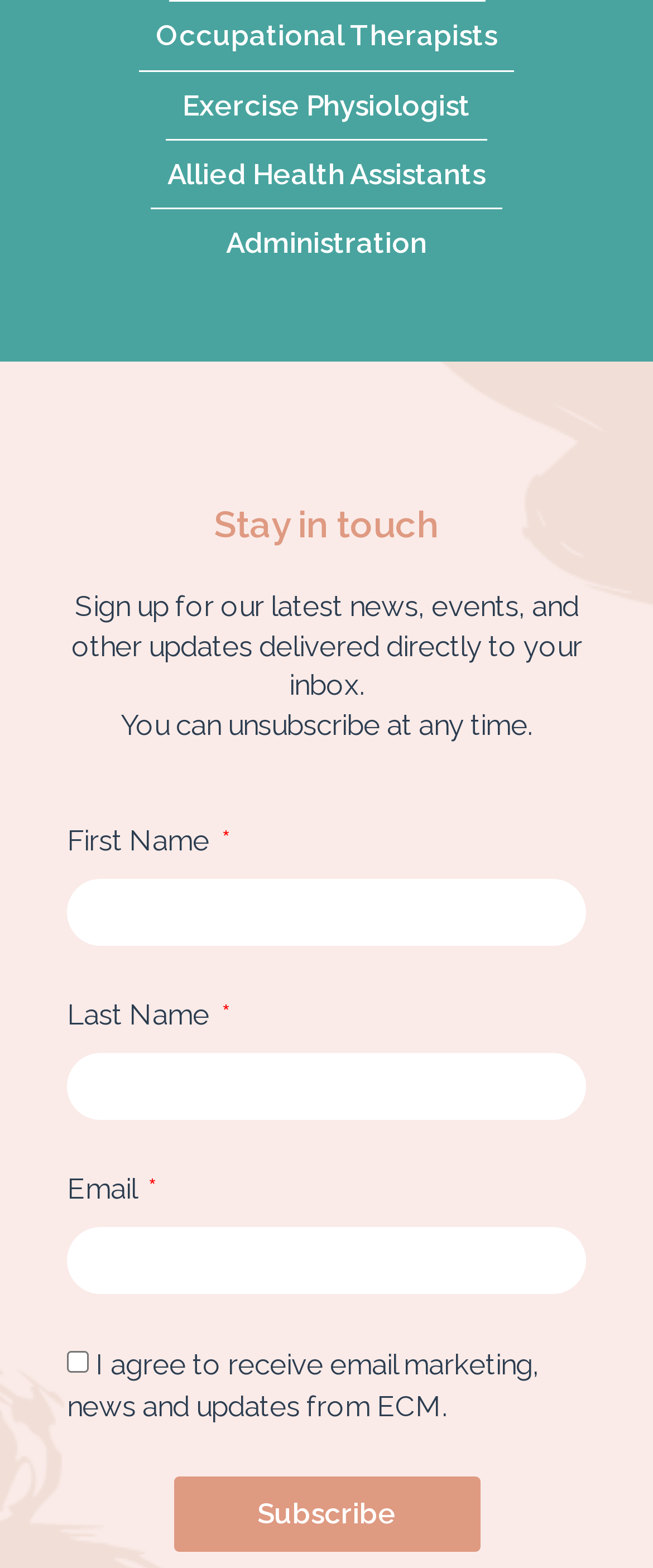Please identify the bounding box coordinates of the clickable element to fulfill the following instruction: "Click on Stay in touch". The coordinates should be four float numbers between 0 and 1, i.e., [left, top, right, bottom].

[0.077, 0.316, 0.923, 0.353]